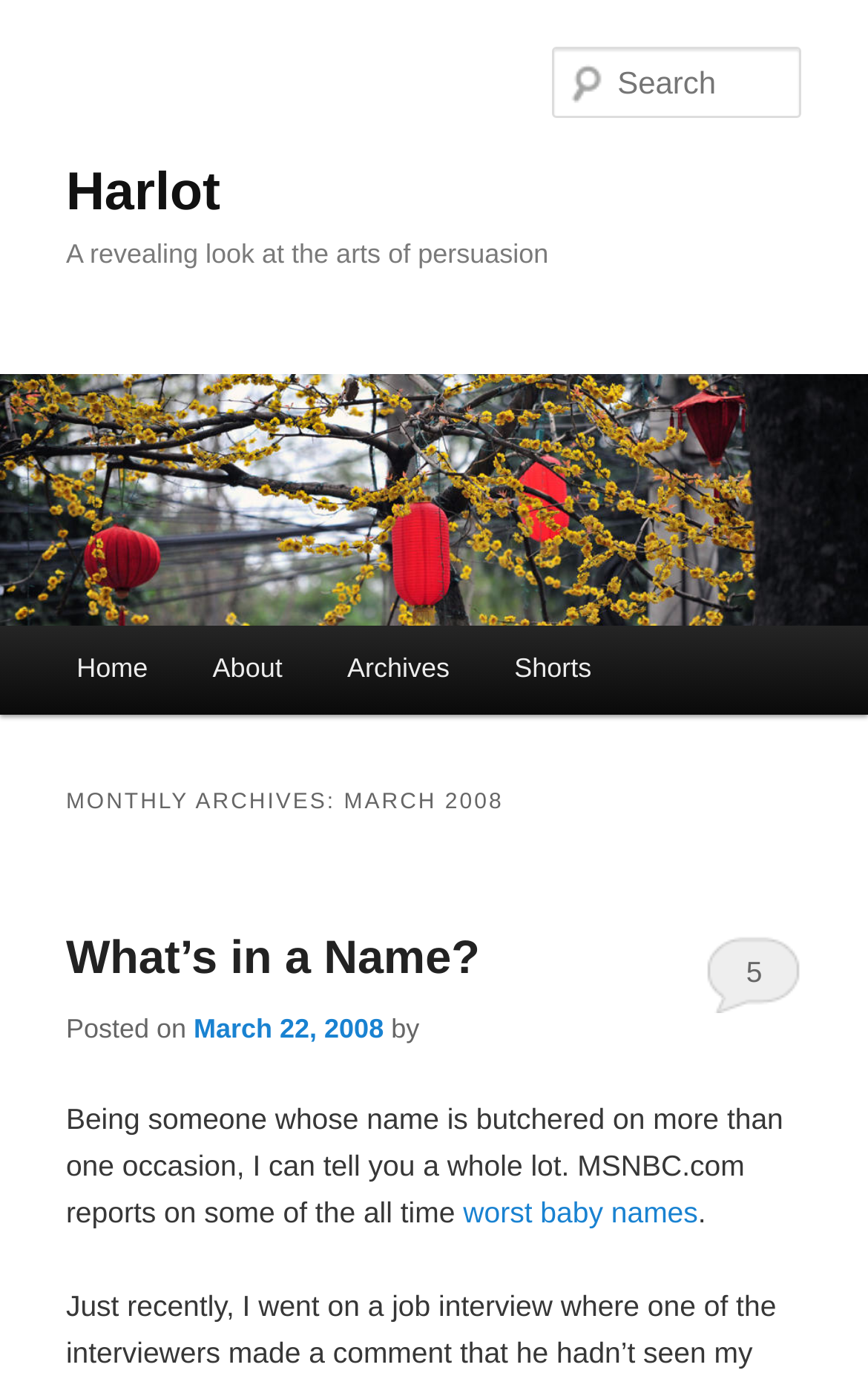Using the information shown in the image, answer the question with as much detail as possible: What is the text of the first heading?

The first heading is 'Harlot' which is located at the top of the webpage with a bounding box coordinate of [0.076, 0.0, 0.924, 0.17].